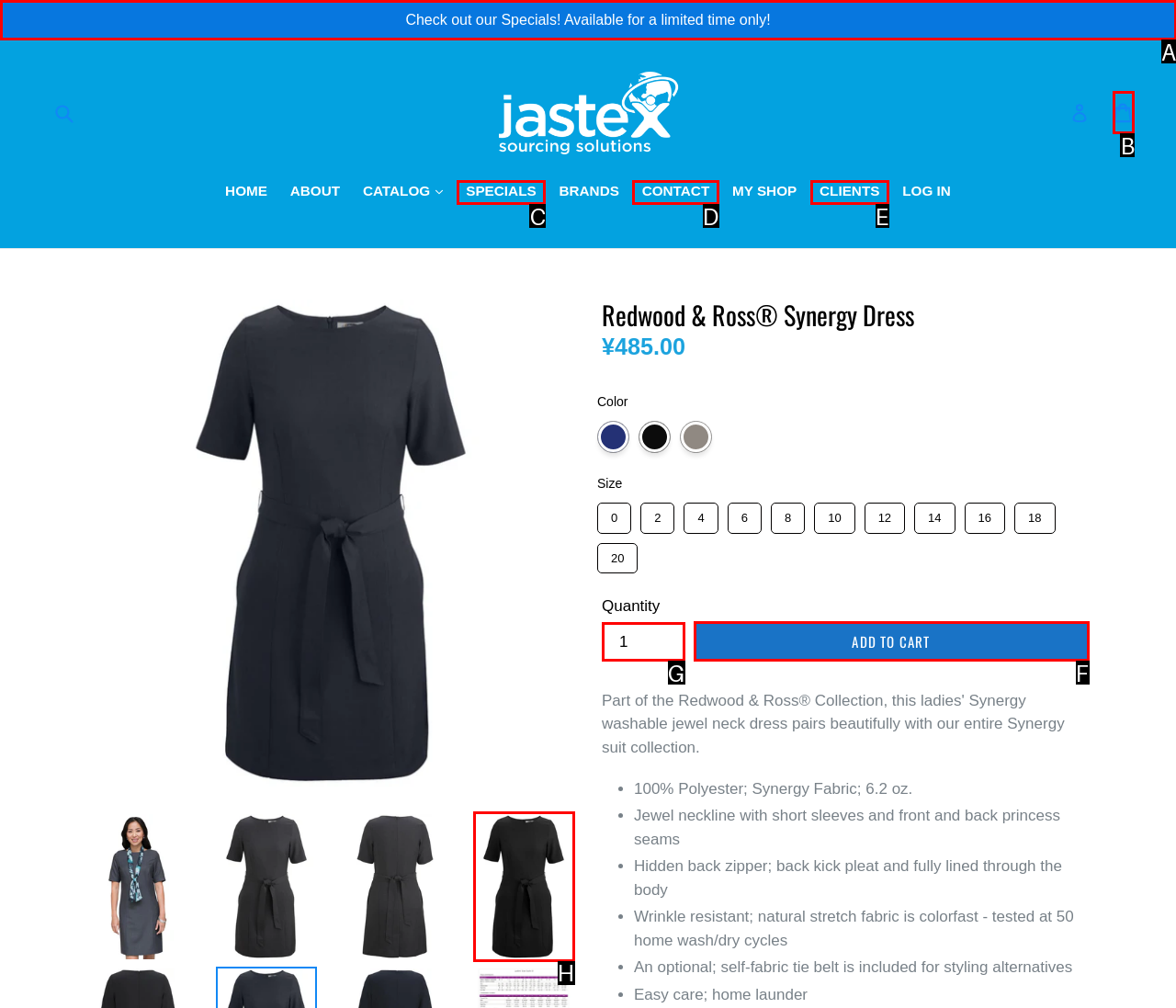To perform the task "Check out specials", which UI element's letter should you select? Provide the letter directly.

A